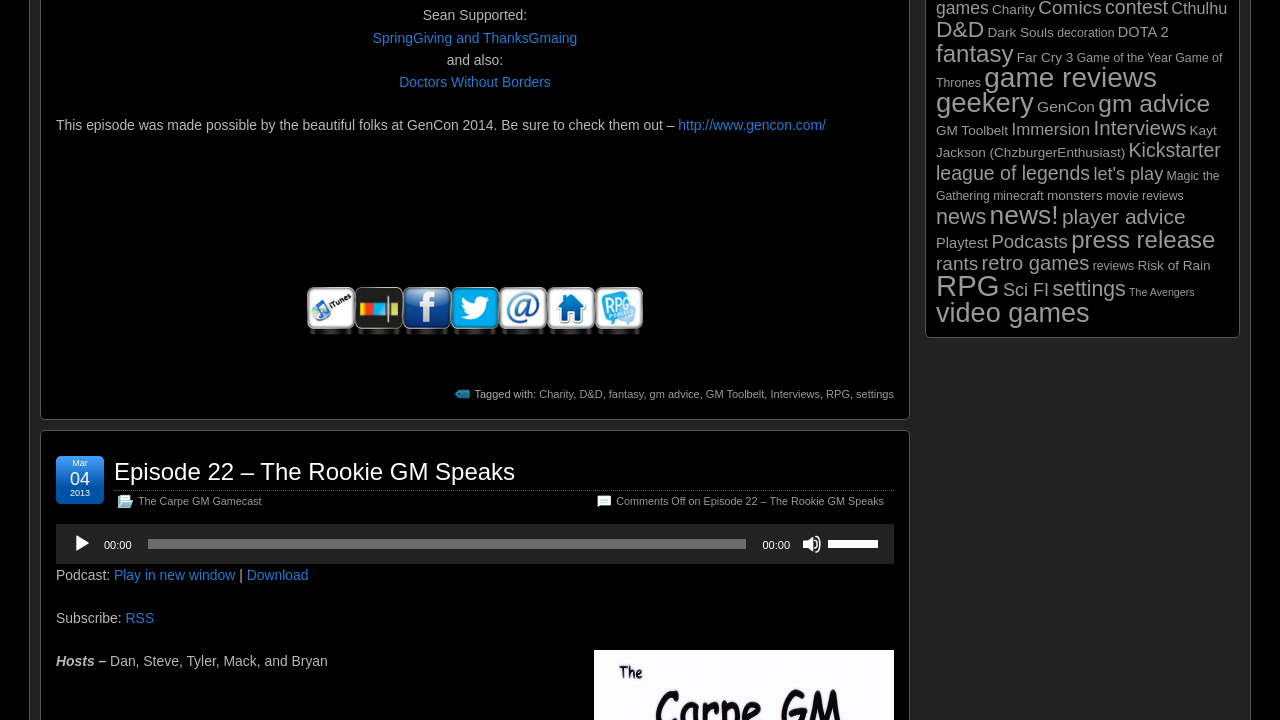Please find the bounding box coordinates of the section that needs to be clicked to achieve this instruction: "Download the podcast episode".

[0.193, 0.788, 0.241, 0.81]